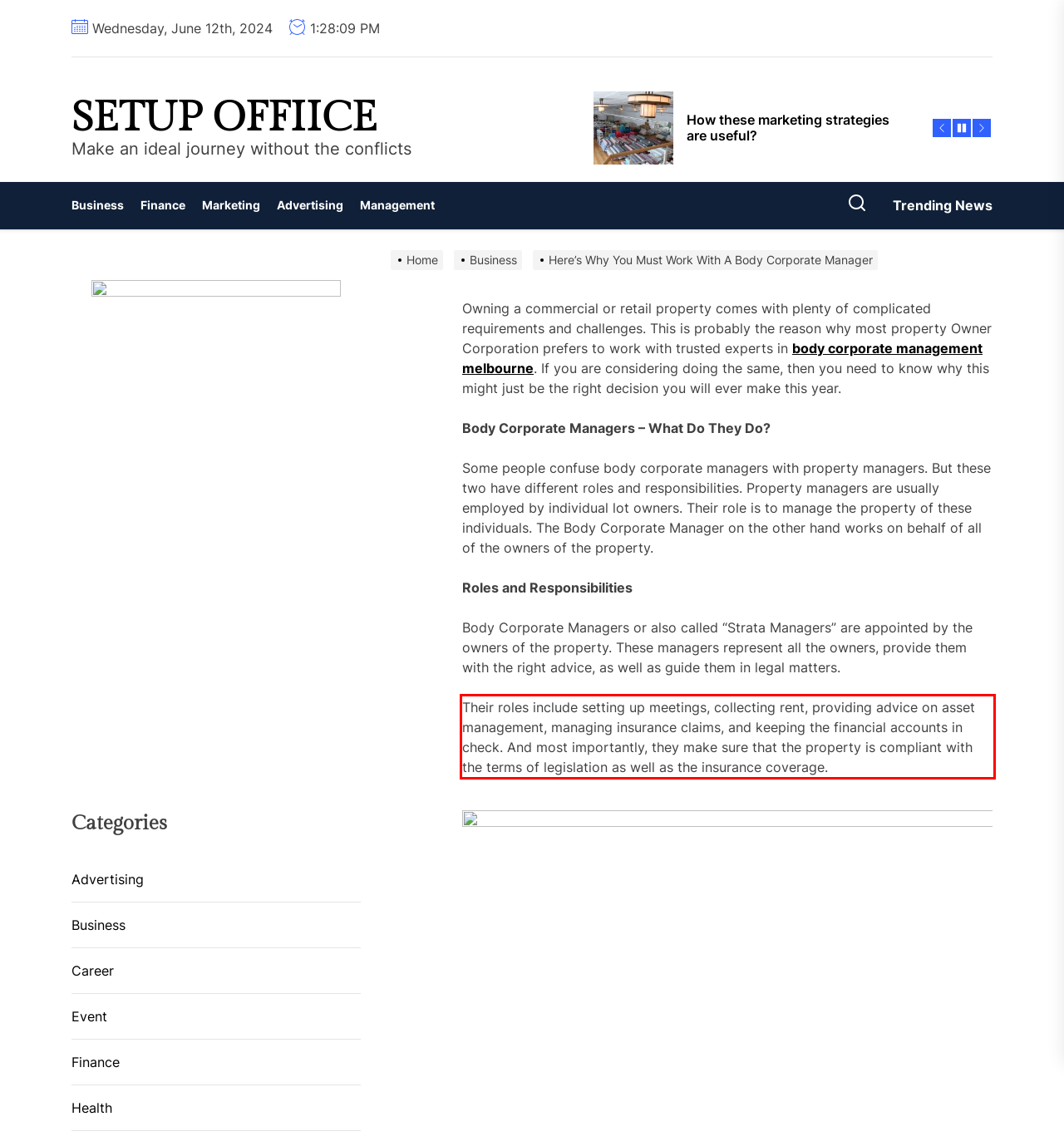You are given a webpage screenshot with a red bounding box around a UI element. Extract and generate the text inside this red bounding box.

Their roles include setting up meetings, collecting rent, providing advice on asset management, managing insurance claims, and keeping the financial accounts in check. And most importantly, they make sure that the property is compliant with the terms of legislation as well as the insurance coverage.